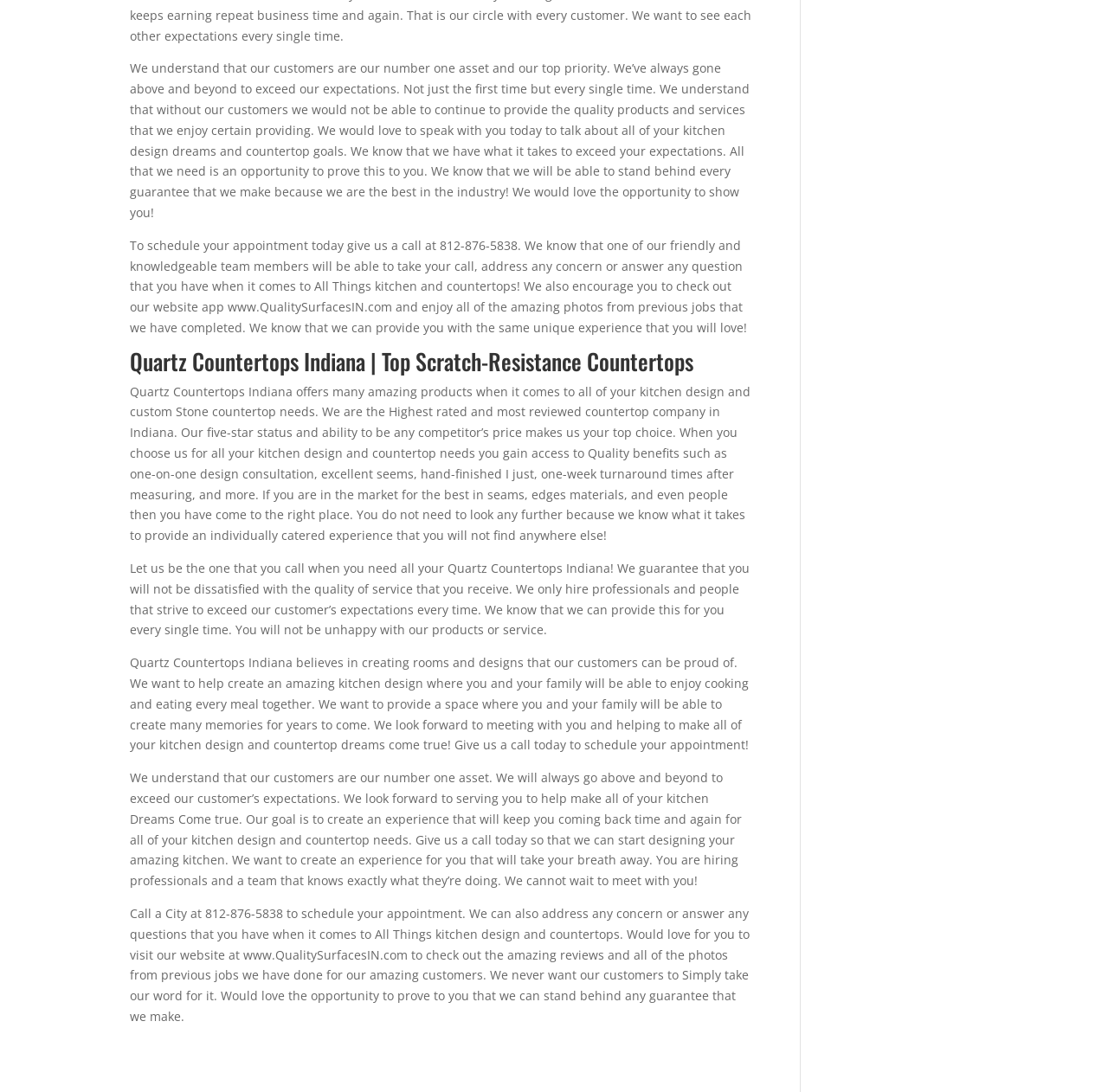What is the website URL of Quality Surfaces?
From the image, provide a succinct answer in one word or a short phrase.

www.QualitySurfacesIN.com